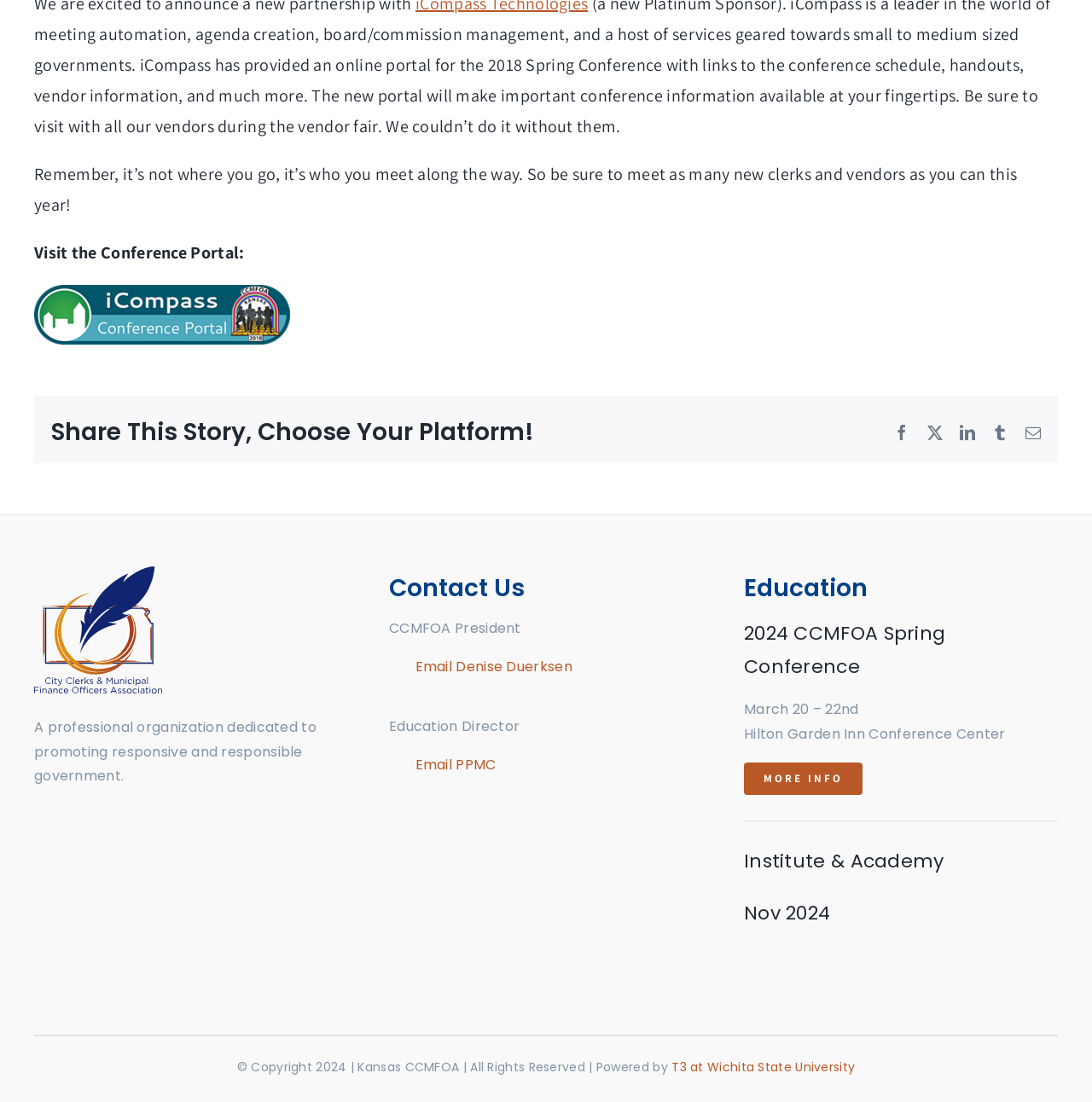Identify the coordinates of the bounding box for the element described below: "More info". Return the coordinates as four float numbers between 0 and 1: [left, top, right, bottom].

[0.681, 0.692, 0.79, 0.721]